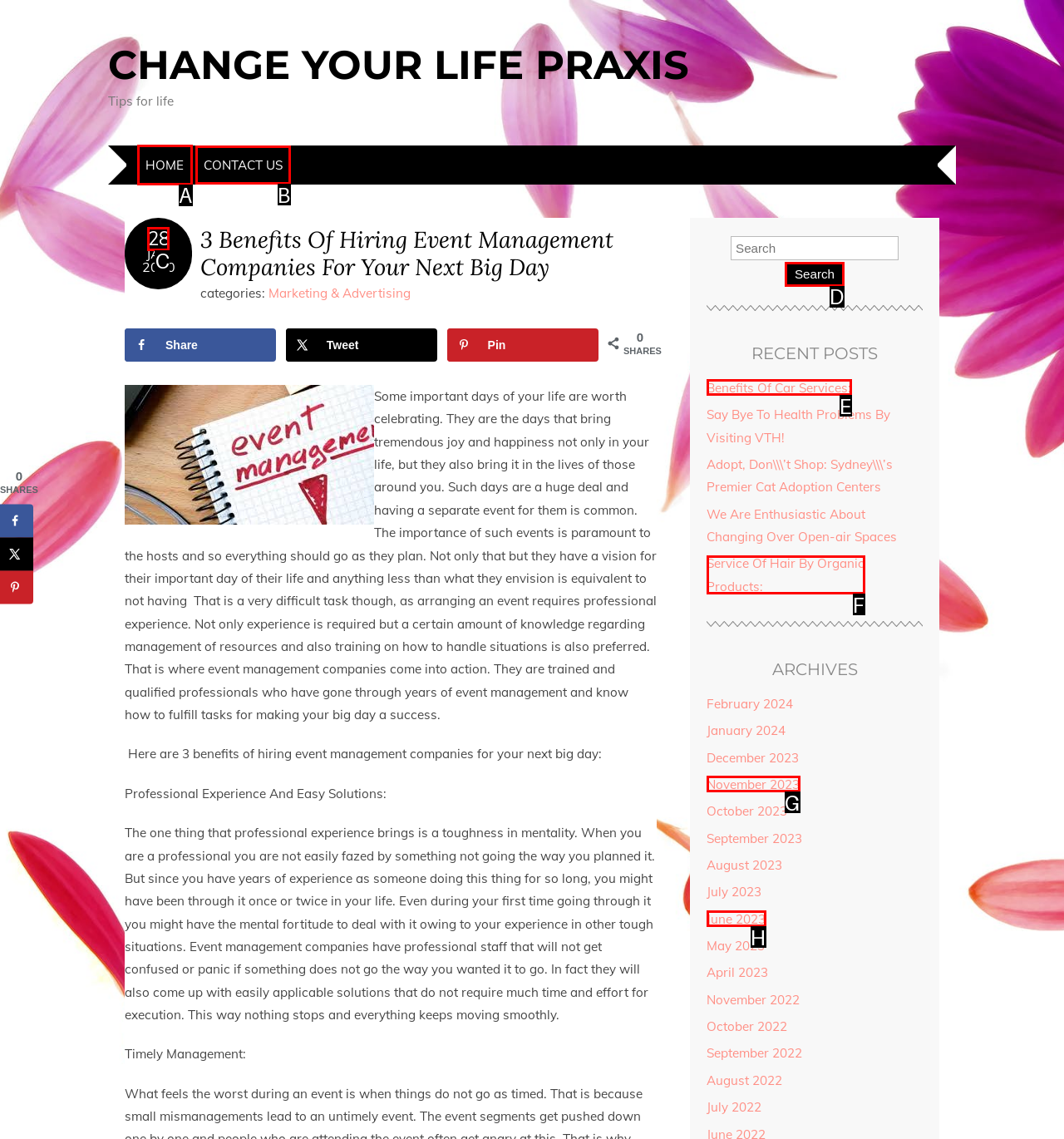For the instruction: Click on the 'CONTACT US' link, which HTML element should be clicked?
Respond with the letter of the appropriate option from the choices given.

B